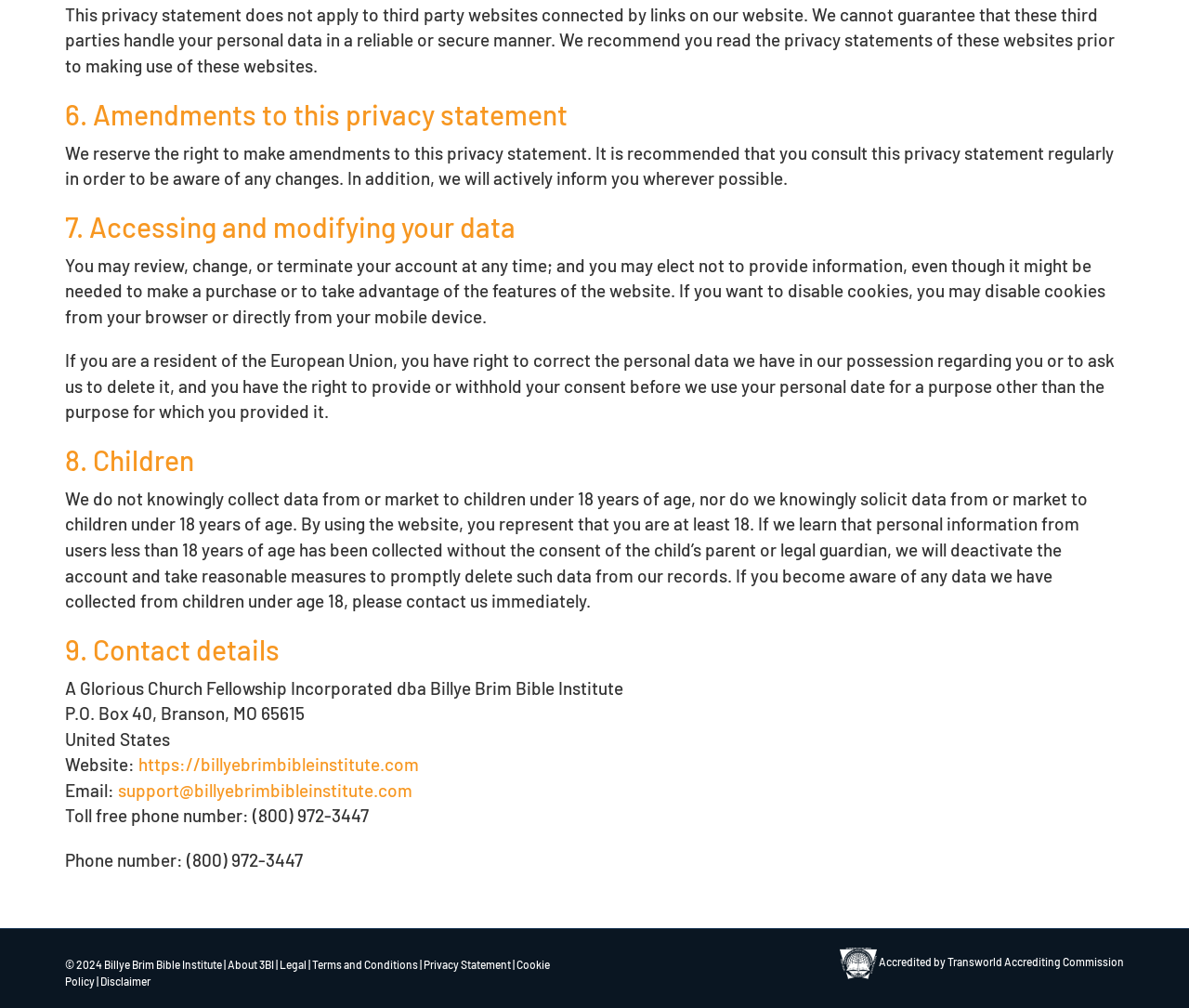What is the purpose of this webpage?
Please provide a single word or phrase based on the screenshot.

Privacy statement